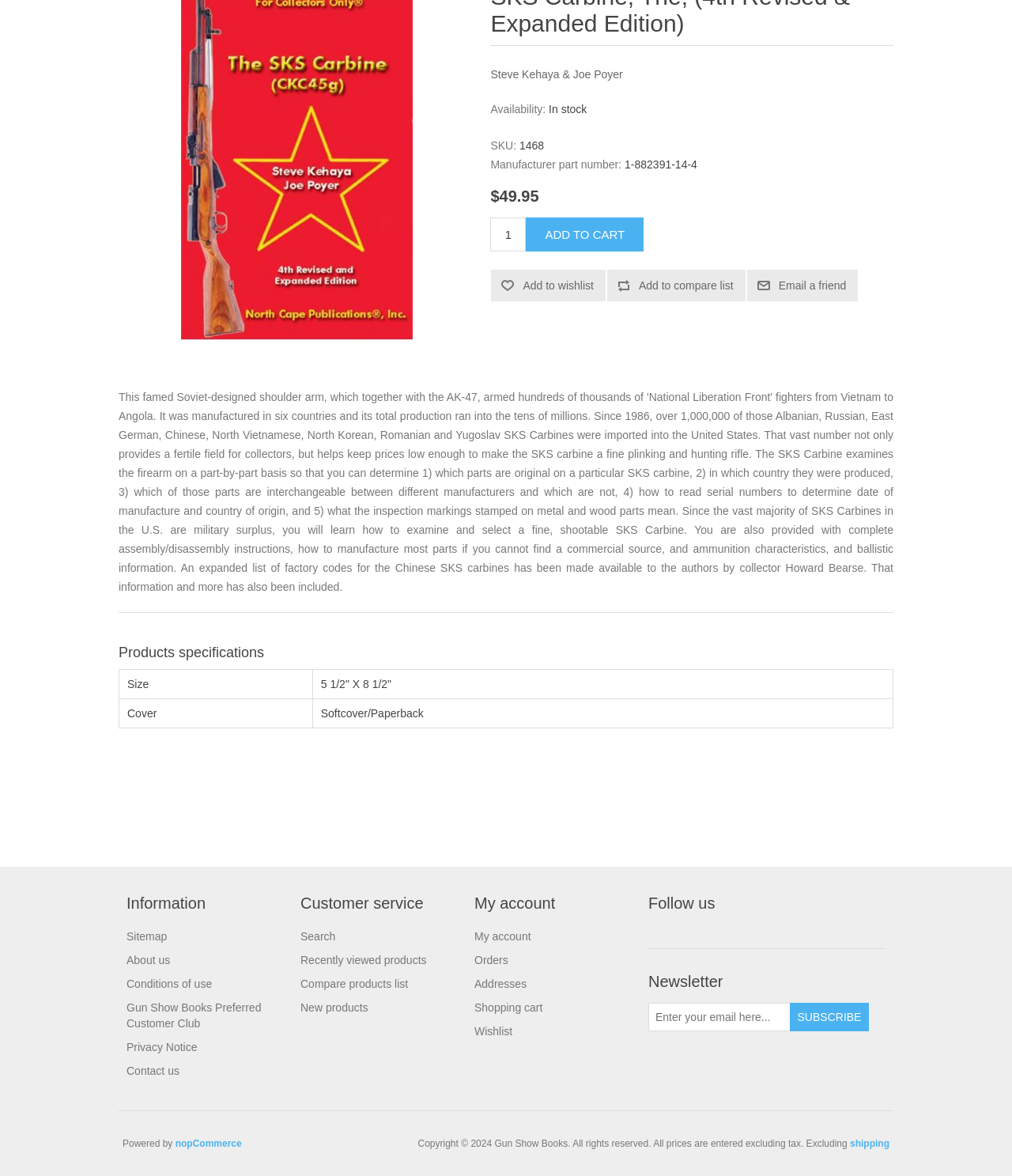Identify and provide the bounding box for the element described by: "Add to compare list".

[0.6, 0.229, 0.737, 0.256]